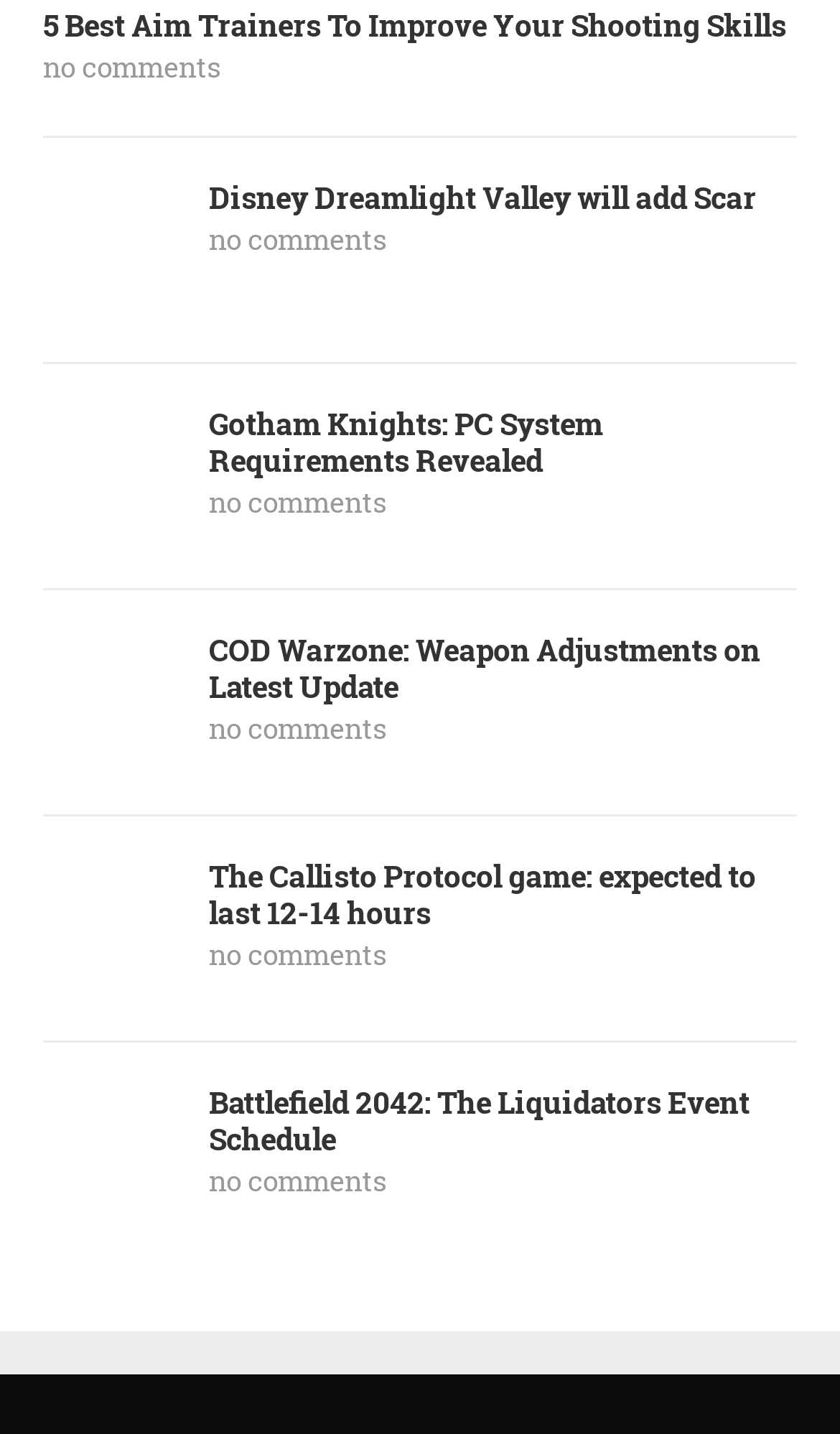What is the vertical position of the 'no comments' link relative to the 'Gotham Knights: PC System Requirements Revealed' link?
Based on the image, answer the question in a detailed manner.

According to the bounding box coordinates, the 'no comments' link has a y2 value of 0.182, which is smaller than the y1 value of 0.284 of the 'Gotham Knights: PC System Requirements Revealed' link, indicating that the 'no comments' link is above the 'Gotham Knights: PC System Requirements Revealed' link.